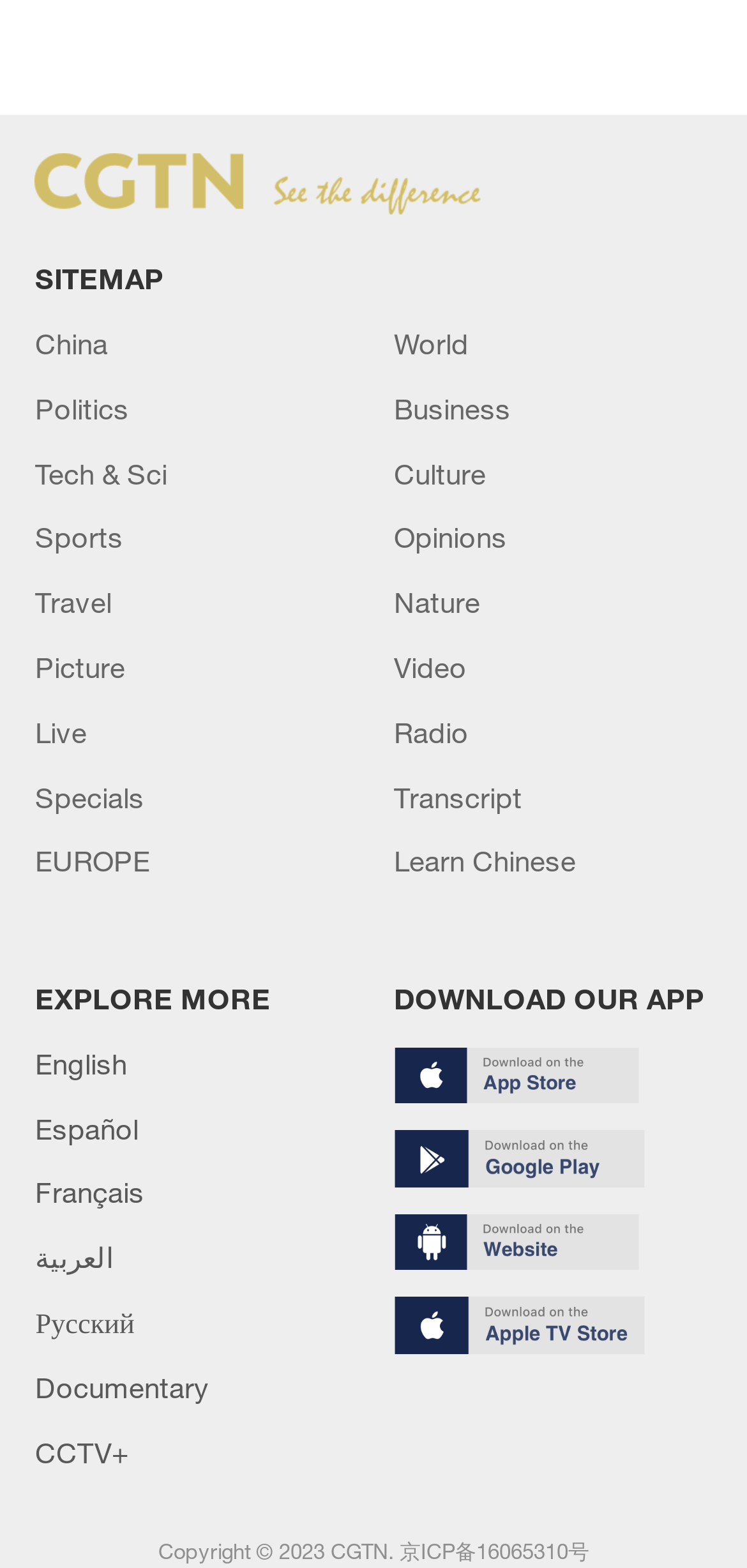Find the bounding box coordinates of the area that needs to be clicked in order to achieve the following instruction: "Learn more about 'What We Believe'". The coordinates should be specified as four float numbers between 0 and 1, i.e., [left, top, right, bottom].

None